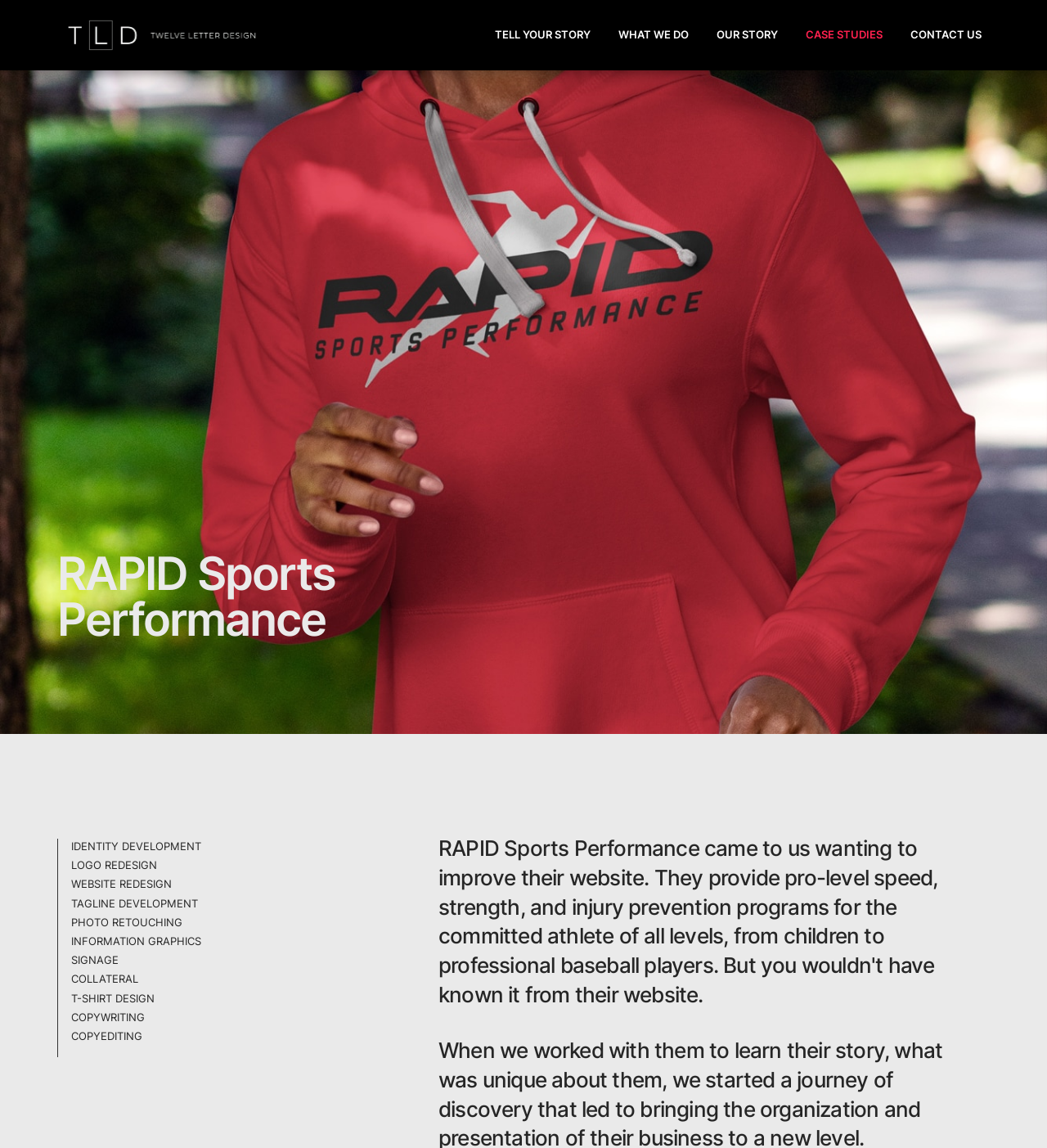What is the problem with RAPID Sports Performance's previous website?
Please ensure your answer to the question is detailed and covers all necessary aspects.

According to the webpage, RAPID Sports Performance came to the design company wanting to improve their website because their previous website didn't accurately reflect the services they provide, which include pro-level speed, strength, and injury prevention programs.